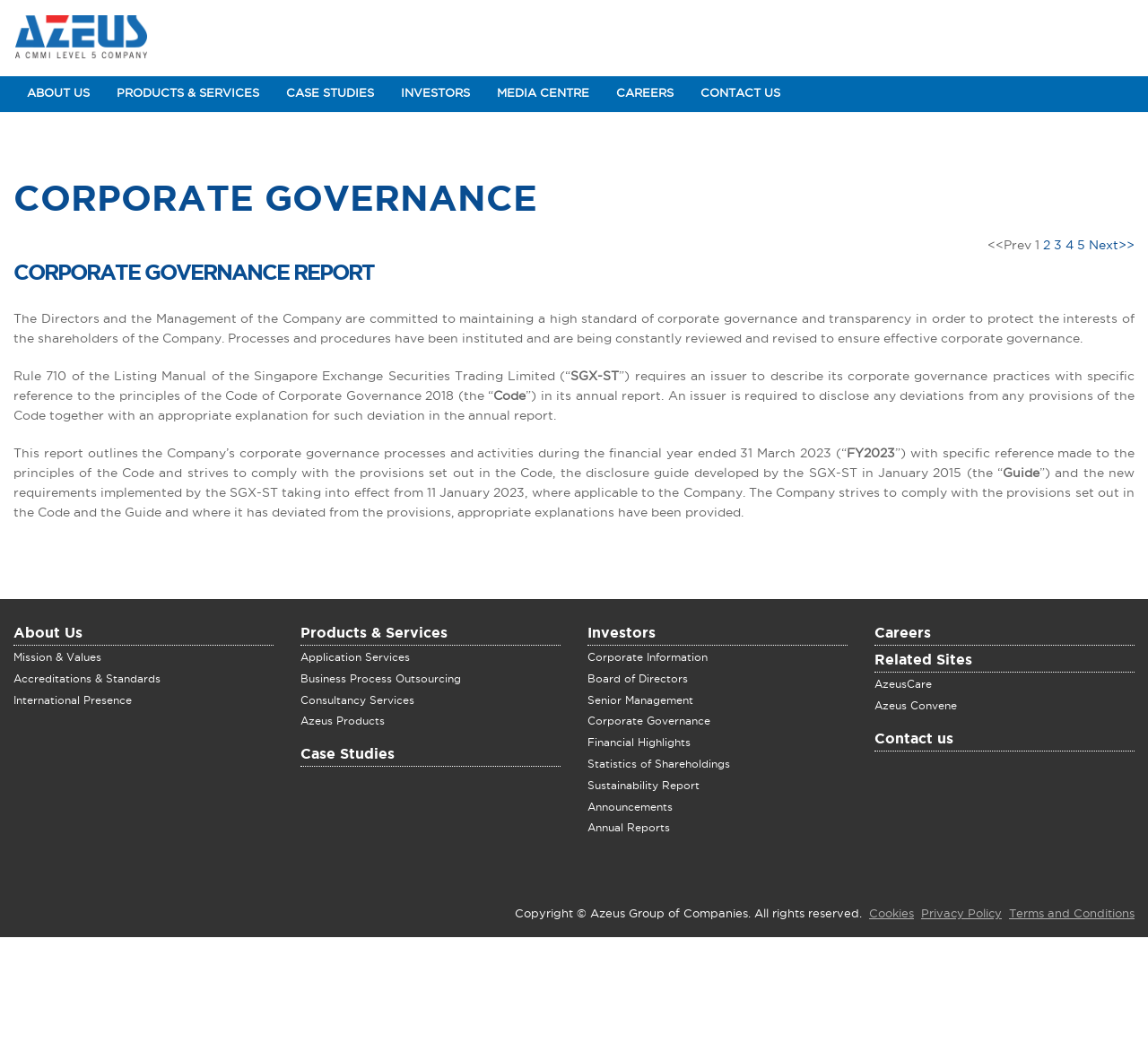Answer this question using a single word or a brief phrase:
What is the financial year ended mentioned in the report?

31 March 2023